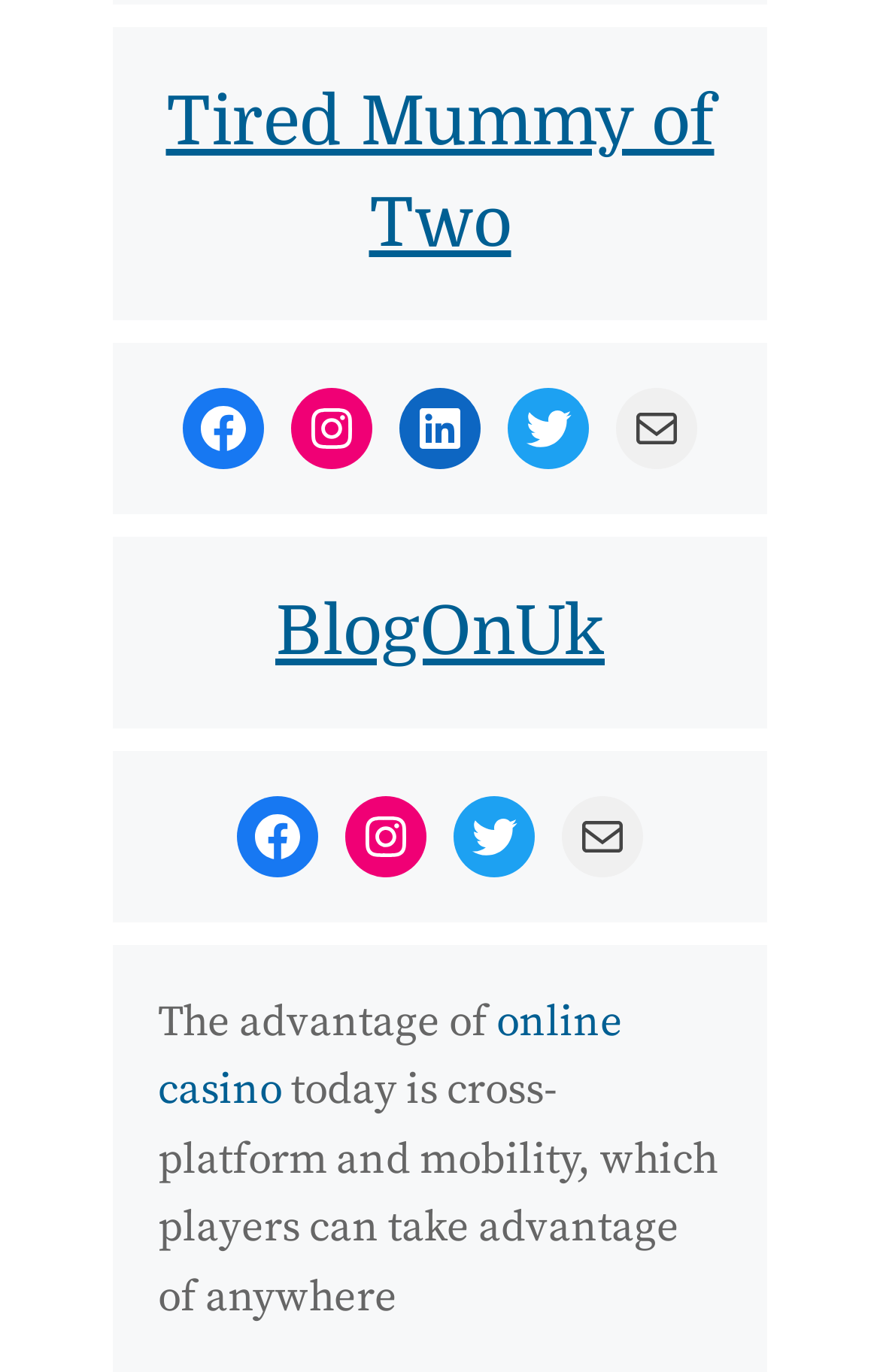Pinpoint the bounding box coordinates of the clickable area needed to execute the instruction: "Explore the 'SERVICES & SOLUTIONS' section". The coordinates should be specified as four float numbers between 0 and 1, i.e., [left, top, right, bottom].

None